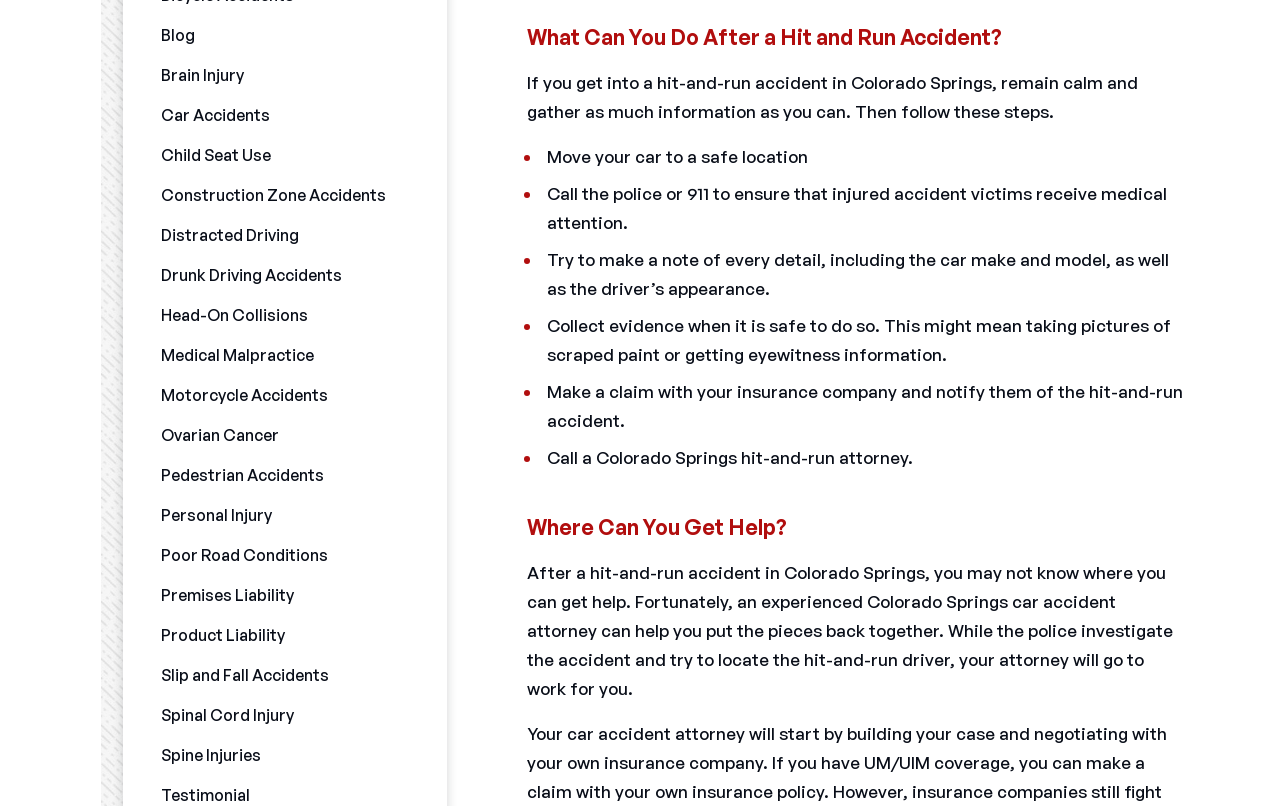How many types of accidents are listed on the webpage?
Use the information from the screenshot to give a comprehensive response to the question.

The webpage lists 18 types of accidents, including Brain Injury, Car Accidents, Child Seat Use, Construction Zone Accidents, Distracted Driving, Drunk Driving Accidents, Head-On Collisions, Medical Malpractice, Motorcycle Accidents, Ovarian Cancer, Pedestrian Accidents, Personal Injury, Poor Road Conditions, Premises Liability, Product Liability, Slip and Fall Accidents, and Spinal Cord Injury.